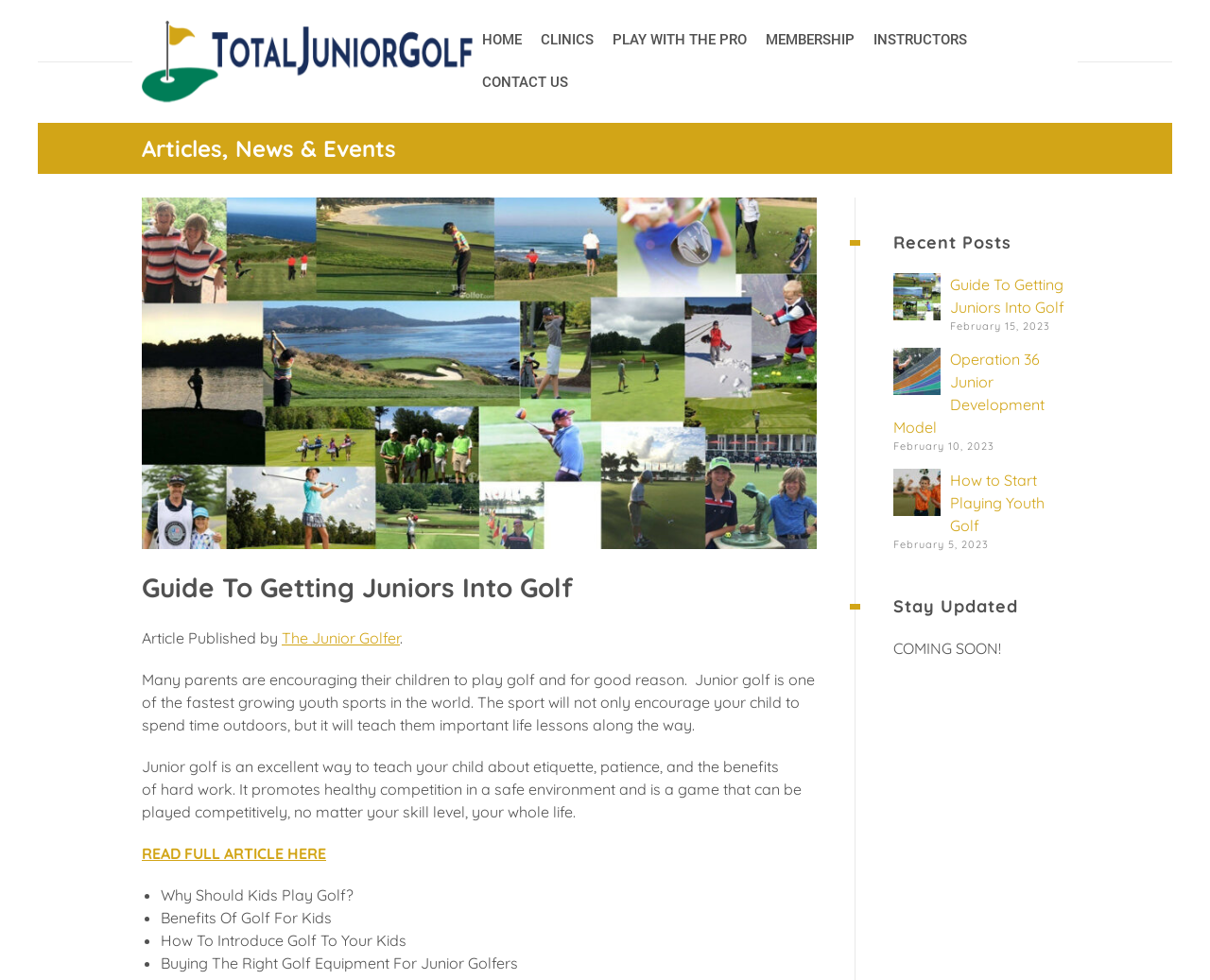Determine the bounding box coordinates of the target area to click to execute the following instruction: "Learn about the benefits of golf for kids."

[0.133, 0.927, 0.274, 0.946]